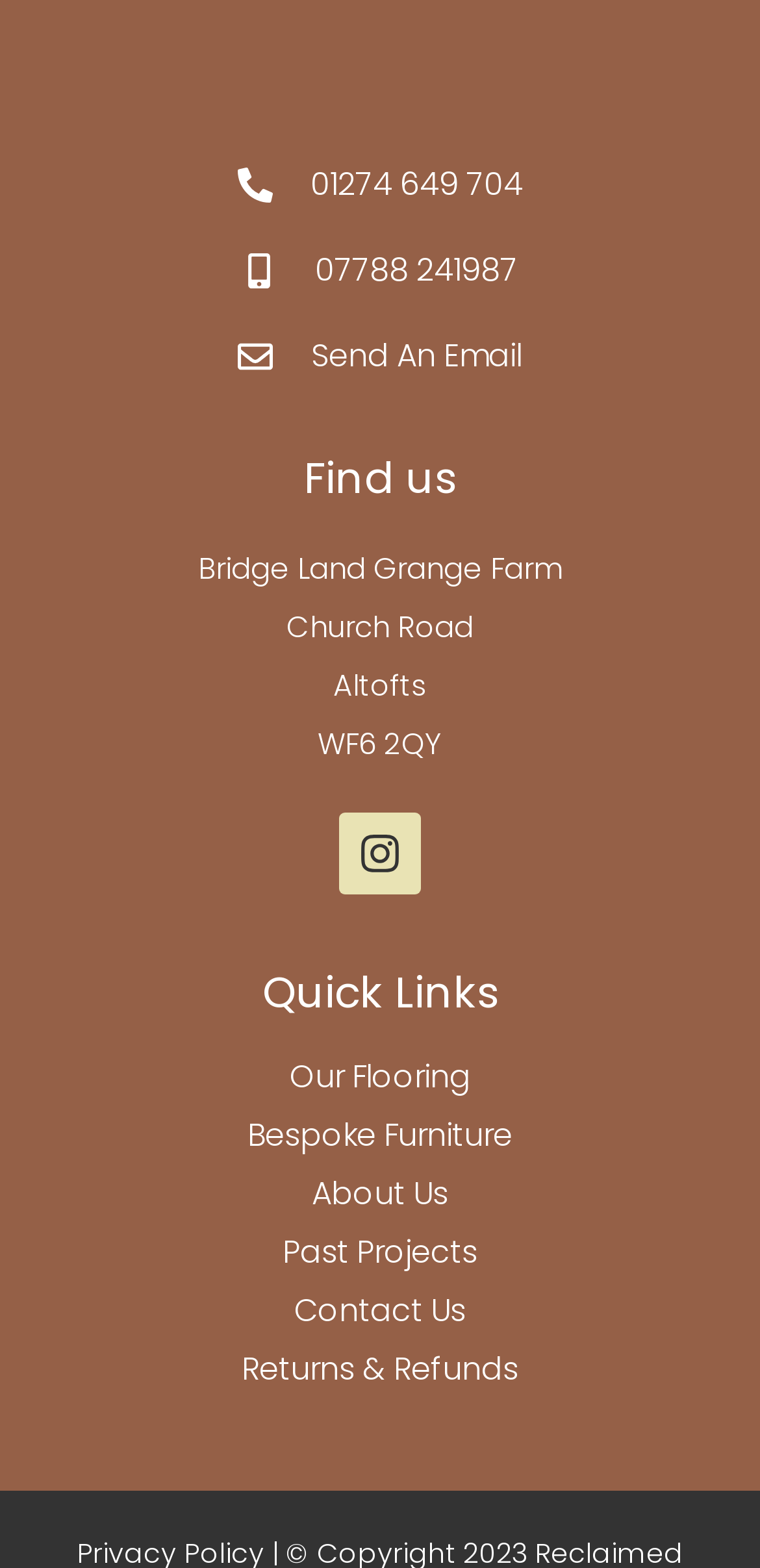Please provide a short answer using a single word or phrase for the question:
What is the name of the farm?

Bridge Land Grange Farm